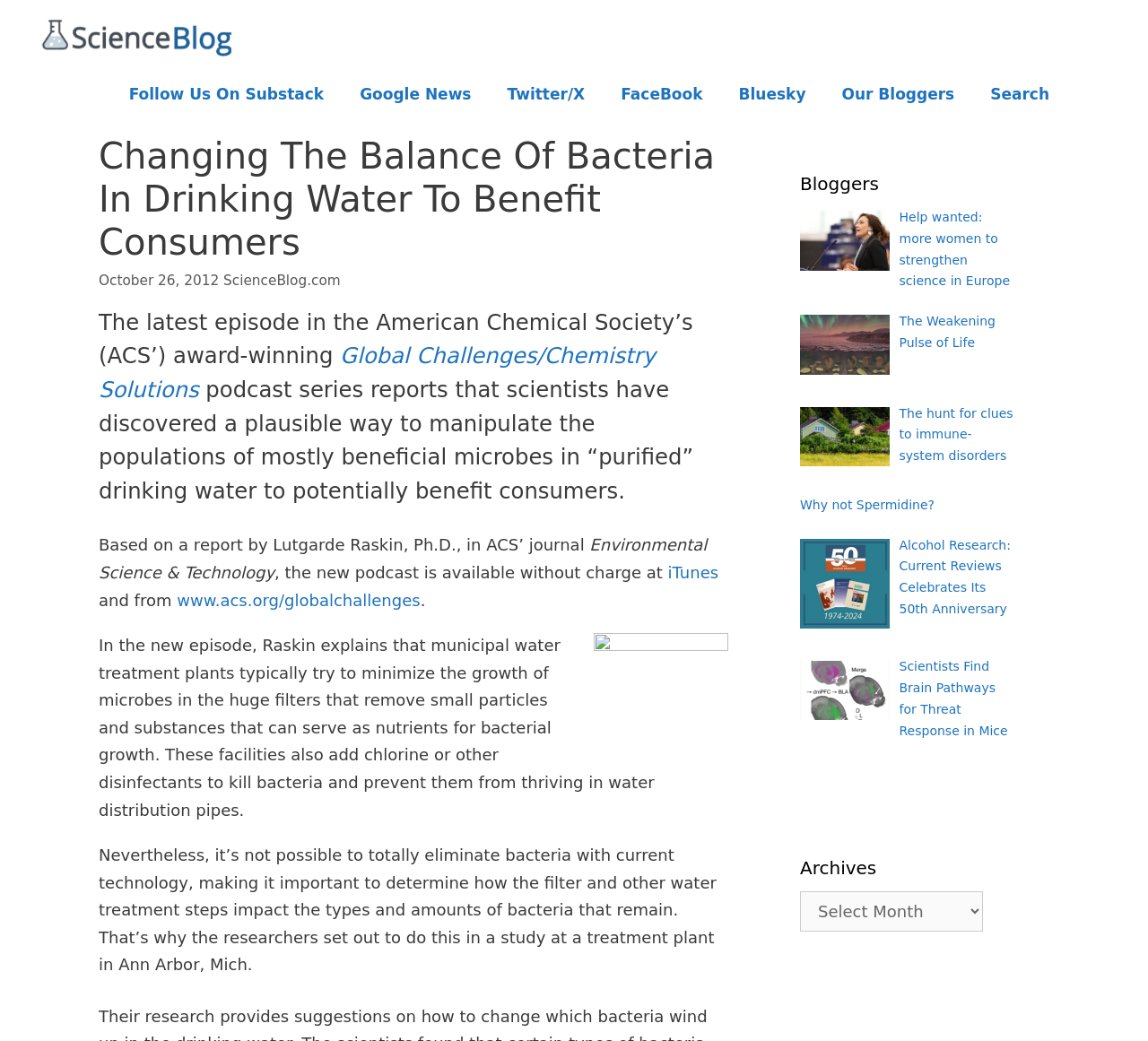Locate the coordinates of the bounding box for the clickable region that fulfills this instruction: "Explore the blog posts by ScienceBlog.com bloggers".

[0.697, 0.164, 0.883, 0.189]